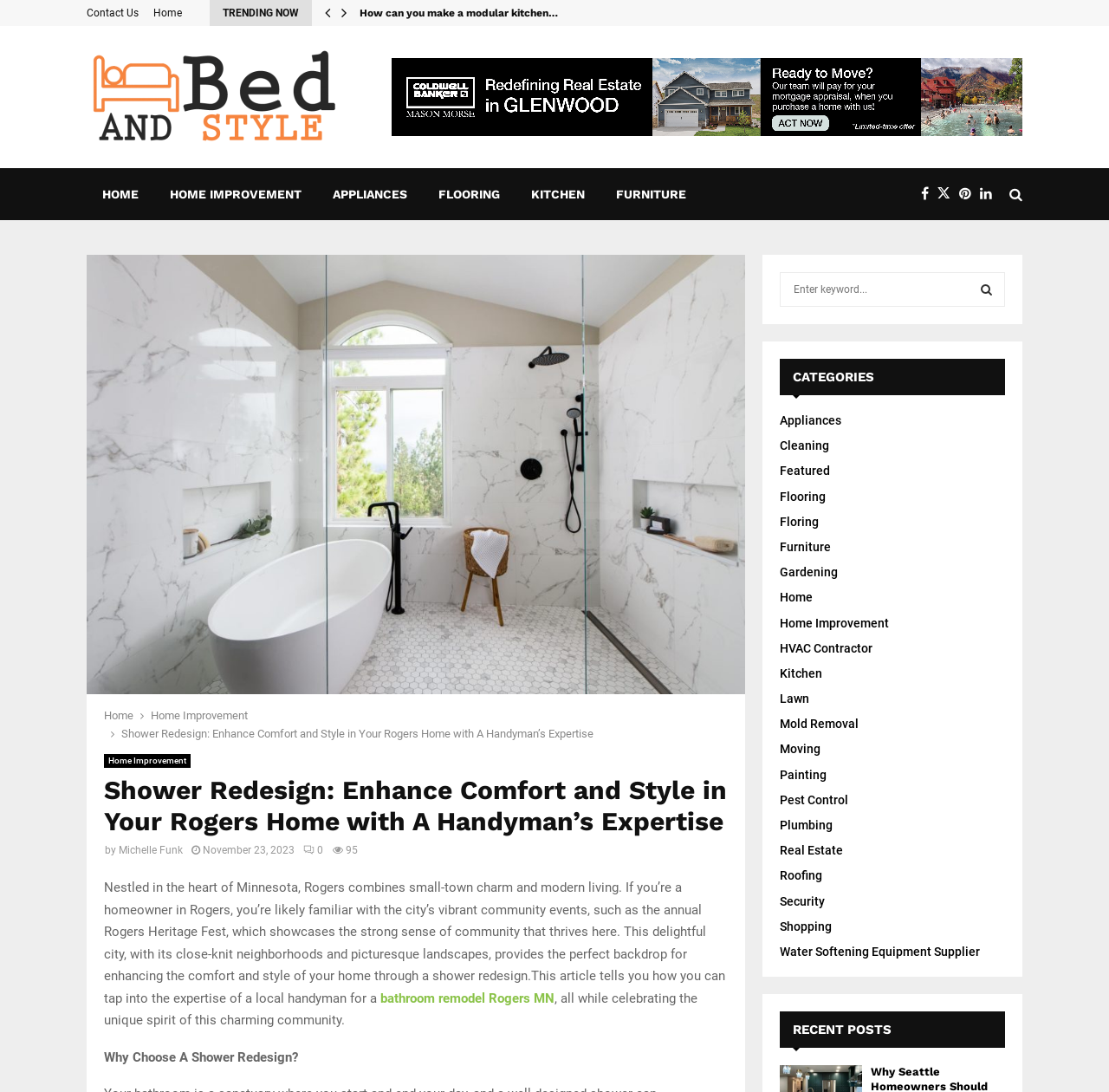Provide a one-word or one-phrase answer to the question:
What is the category of the article?

Home Improvement